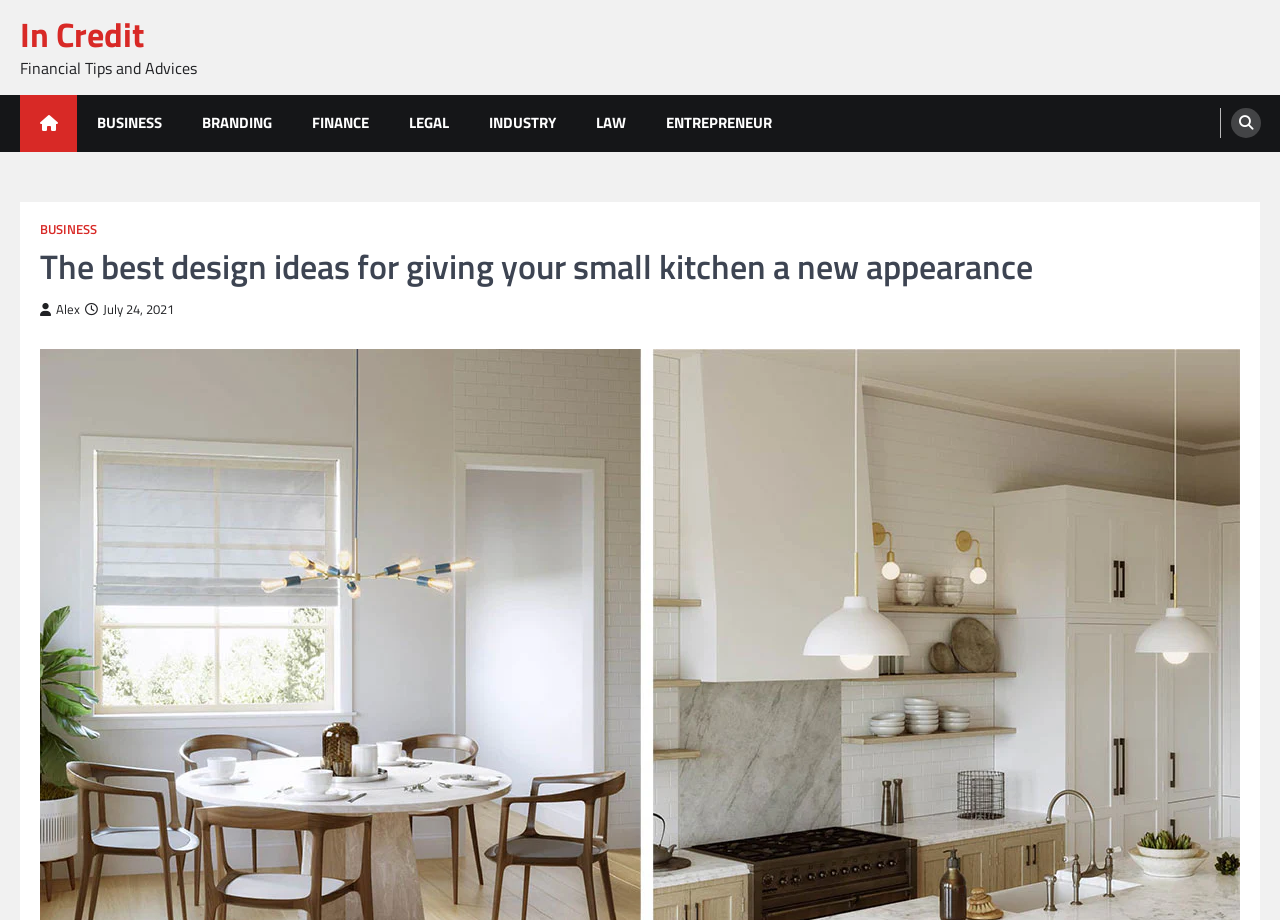Identify the bounding box for the given UI element using the description provided. Coordinates should be in the format (top-left x, top-left y, bottom-right x, bottom-right y) and must be between 0 and 1. Here is the description: Business

[0.031, 0.241, 0.076, 0.257]